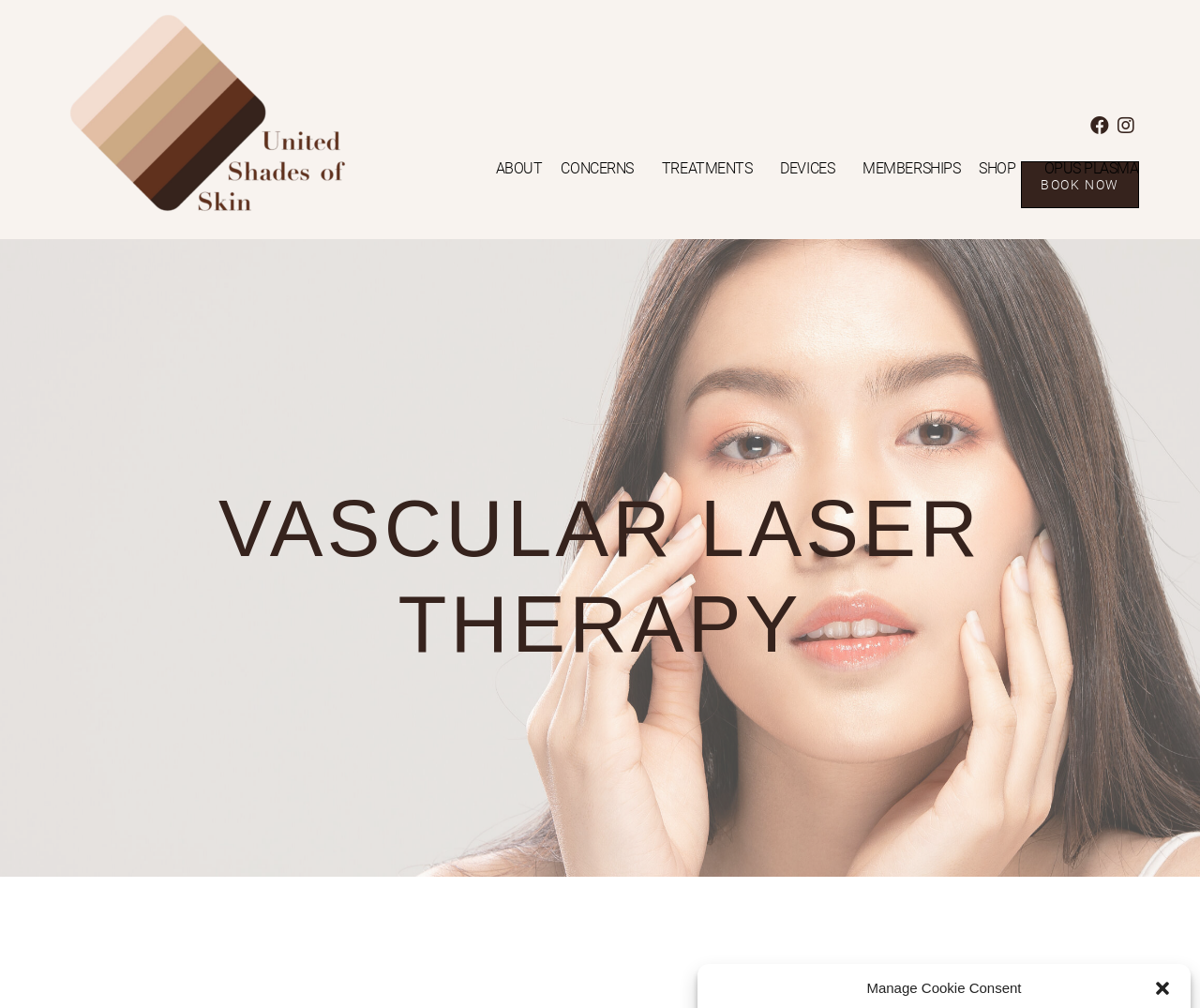Find the bounding box coordinates of the element I should click to carry out the following instruction: "Click the close dialog button".

[0.961, 0.971, 0.977, 0.99]